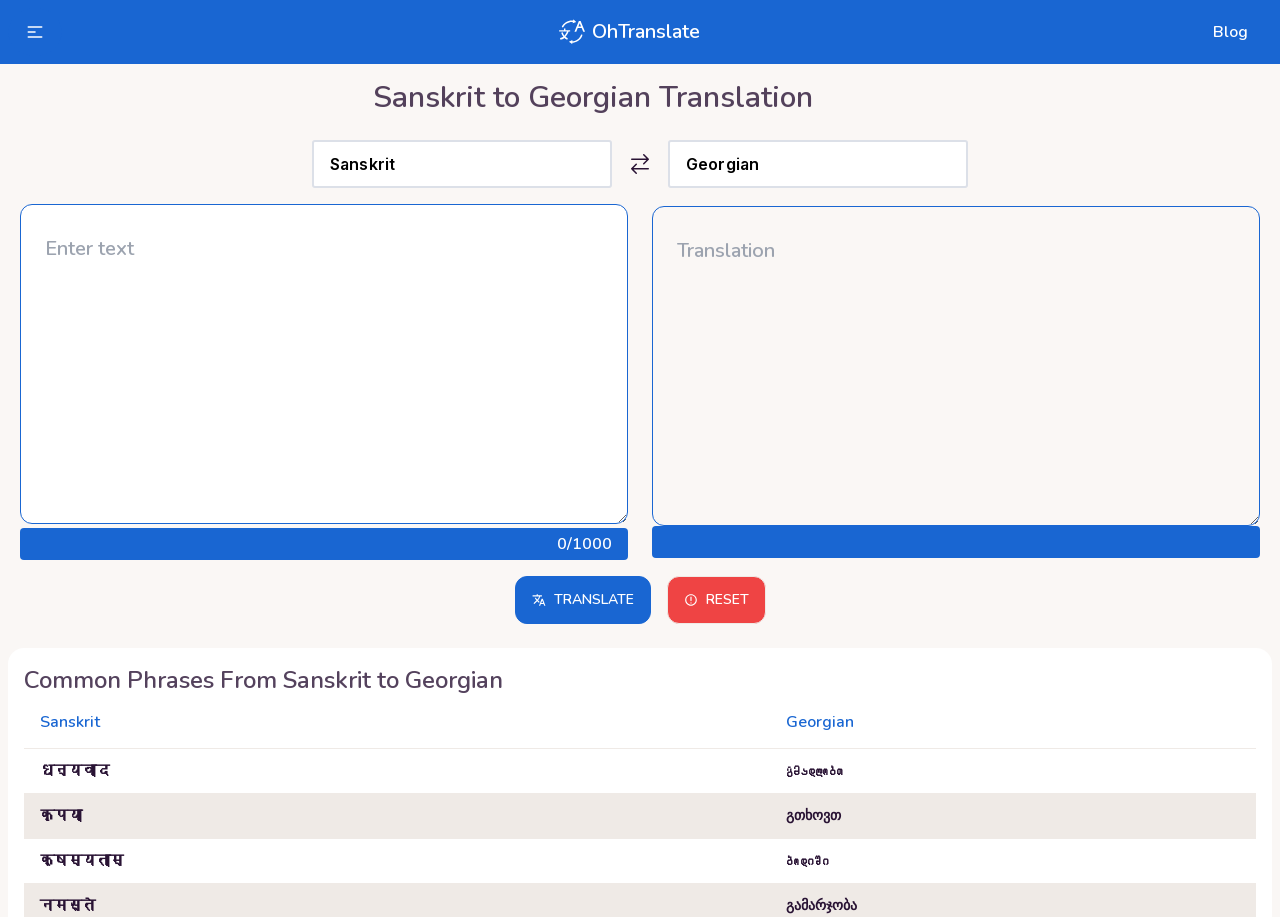Locate the bounding box coordinates of the element's region that should be clicked to carry out the following instruction: "Click TRANSLATE". The coordinates need to be four float numbers between 0 and 1, i.e., [left, top, right, bottom].

[0.402, 0.628, 0.508, 0.68]